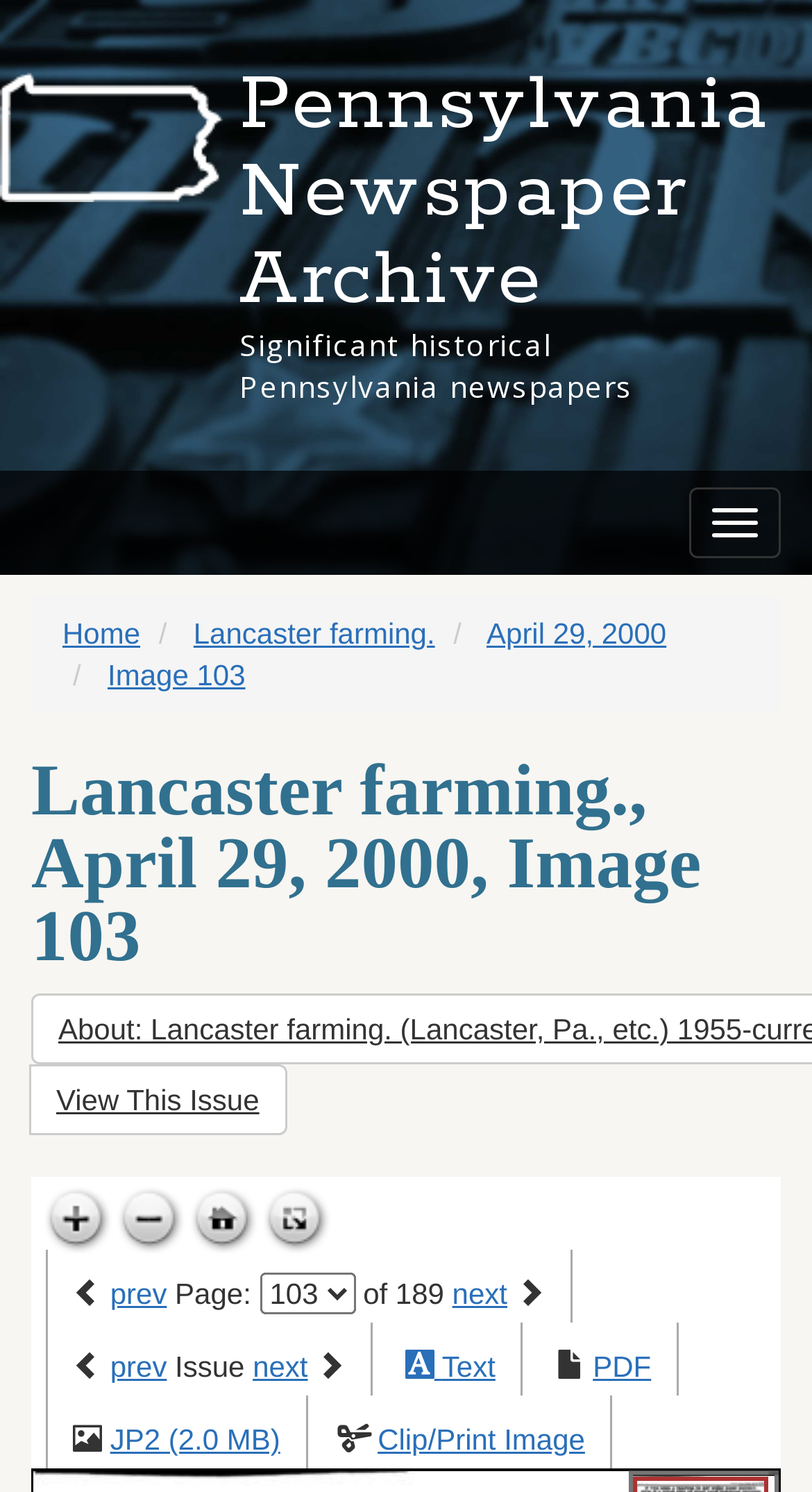Elaborate on the different components and information displayed on the webpage.

This webpage is an interactive archive of historically significant periodicals from Pennsylvania. At the top, there is a heading that reads "Pennsylvania Newspaper Archive". Below it, there is a static text that says "Significant historical Pennsylvania newspapers". To the right of the static text, there is a button labeled "Toggle navigation". 

On the top-left side, there are four links: "Home", "Lancaster farming.", "April 29, 2000", and "Image 103". Below these links, there is a heading that reads "Lancaster farming., April 29, 2000, Image 103". 

Under this heading, there is a button labeled "View This Issue". On the bottom-left side, there are four generic elements with corresponding images: "Zoom in", "Zoom out", "Go home", and "Toggle full page". 

In the middle of the page, there are navigation links: "prev", "Page:", a combobox, "of 189", and "next". Below these navigation links, there are more links: "prev", "Issue", "next", and several links to download or view the image in different formats, such as "Text", "PDF", "JP2 (2.0 MB)", and "Clip/Print Image".